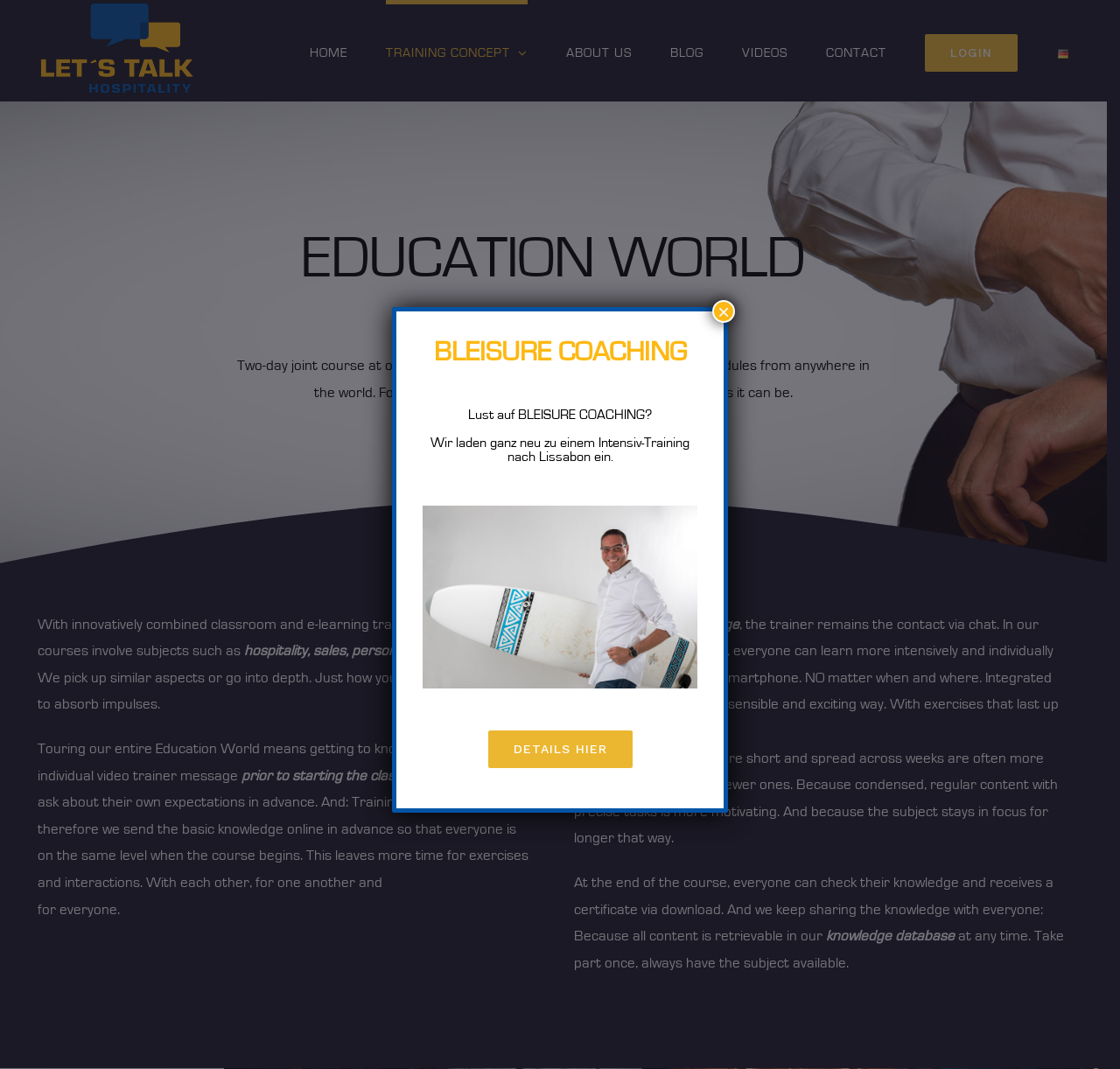Please identify the bounding box coordinates of the element's region that I should click in order to complete the following instruction: "Click the 'HOME' link". The bounding box coordinates consist of four float numbers between 0 and 1, i.e., [left, top, right, bottom].

[0.276, 0.0, 0.31, 0.095]